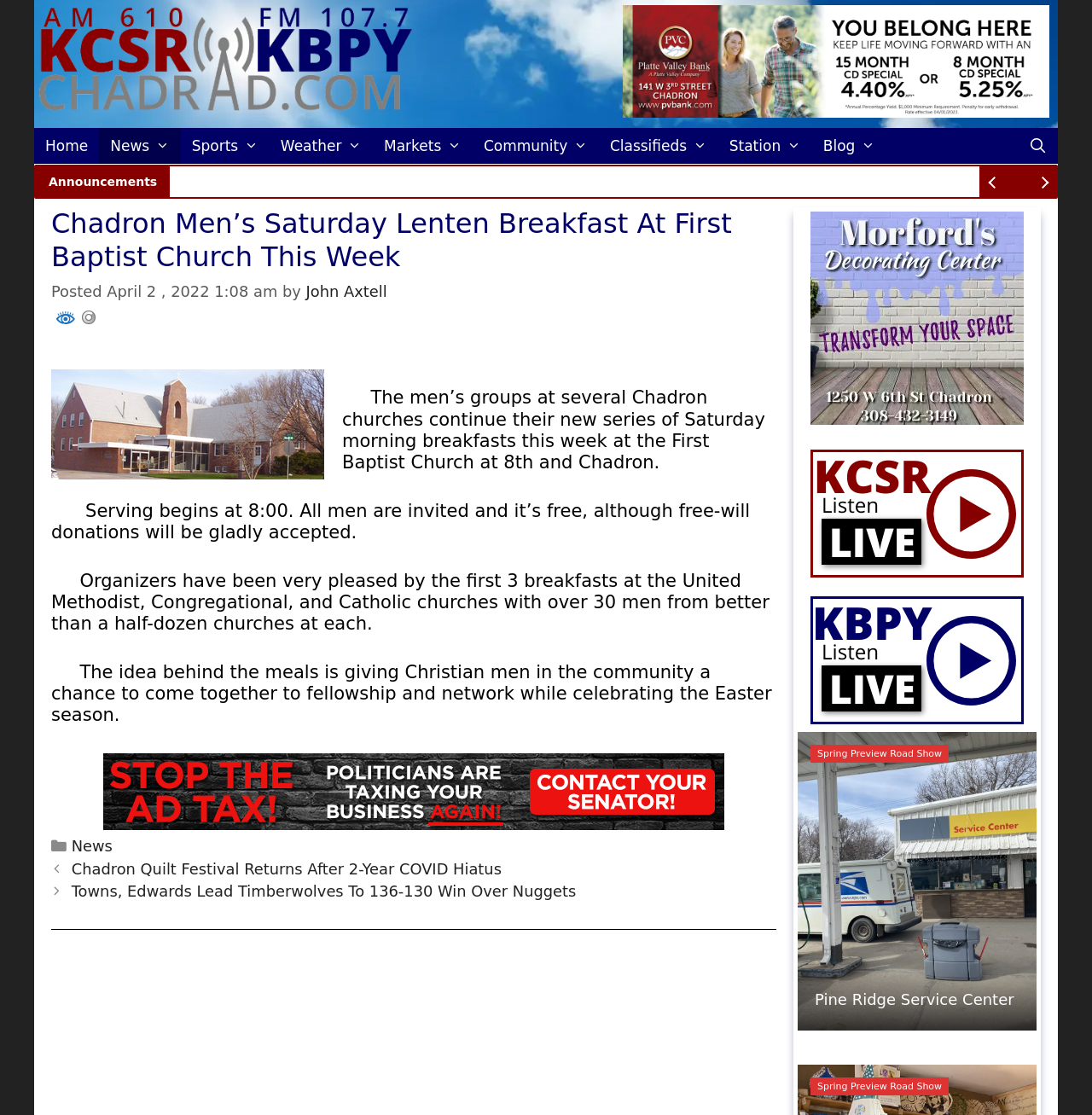Please provide the bounding box coordinate of the region that matches the element description: John Axtell. Coordinates should be in the format (top-left x, top-left y, bottom-right x, bottom-right y) and all values should be between 0 and 1.

[0.28, 0.253, 0.354, 0.269]